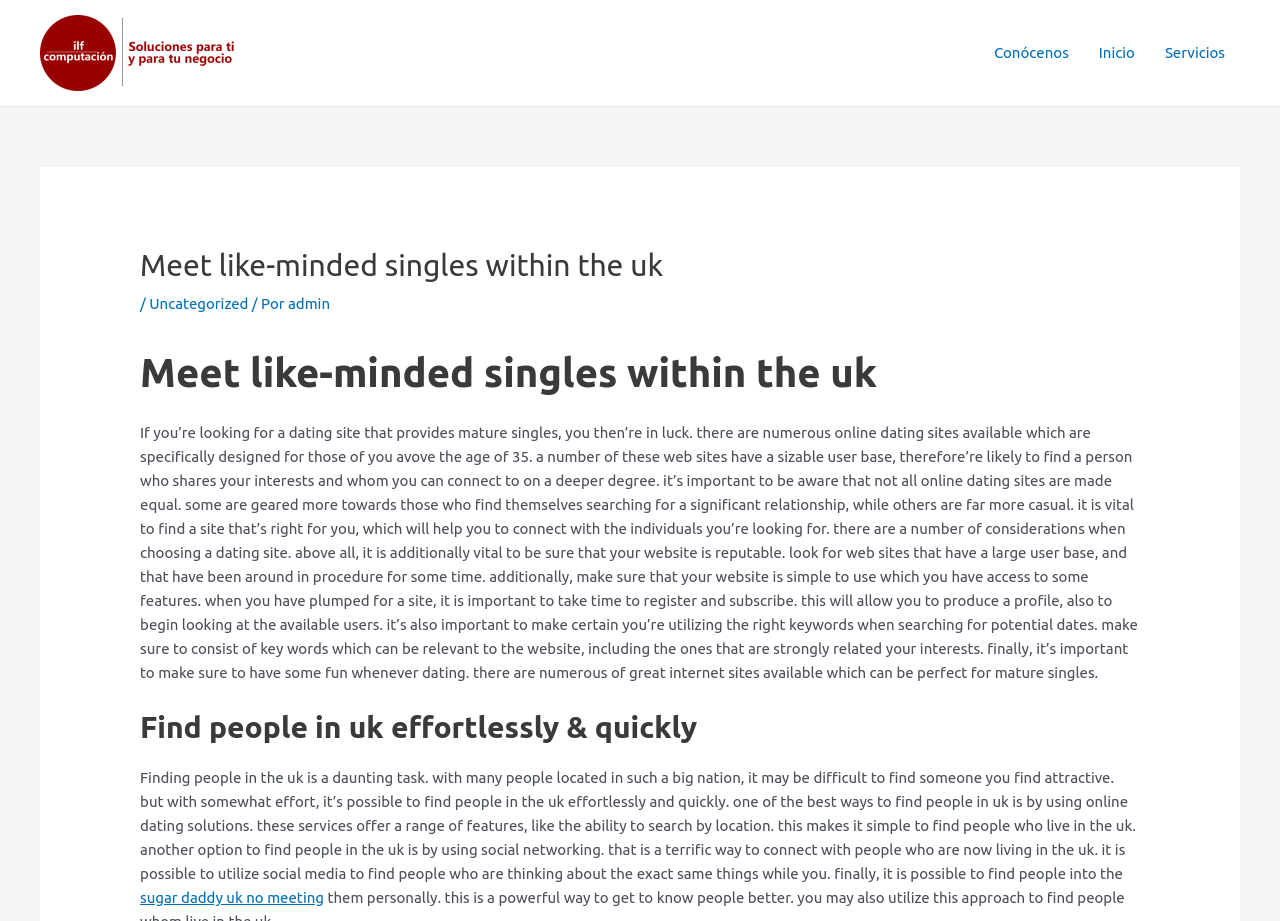Create a detailed summary of all the visual and textual information on the webpage.

This webpage is a dating site focused on connecting like-minded singles within the UK. At the top left corner, there is a small link. On the top right corner, there is a navigation menu with three links: "Conócenos", "Inicio", and "Servicios". 

Below the navigation menu, there is a large header section that spans almost the entire width of the page. Within this section, there are two headings with the same title "Meet like-minded singles within the uk". The first heading is followed by a static text "/" and three links: "Uncategorized", "admin", and a separator text "/ Por". 

Below the header section, there is a long paragraph of text that discusses the importance of finding a reputable dating site, especially for those over 35. The text provides tips on how to choose a dating site, including looking for sites with a large user base and ease of use. 

Further down the page, there is another heading "Find people in uk effortlessly & quickly", followed by a long paragraph of text that discusses the challenges of finding people in the UK and suggests using online dating services and social media to connect with people who share similar interests. 

At the very bottom of the page, there is a link "sugar daddy uk no meeting". On the top left corner, just below the small link, there is a static text "Navegación de entradas".